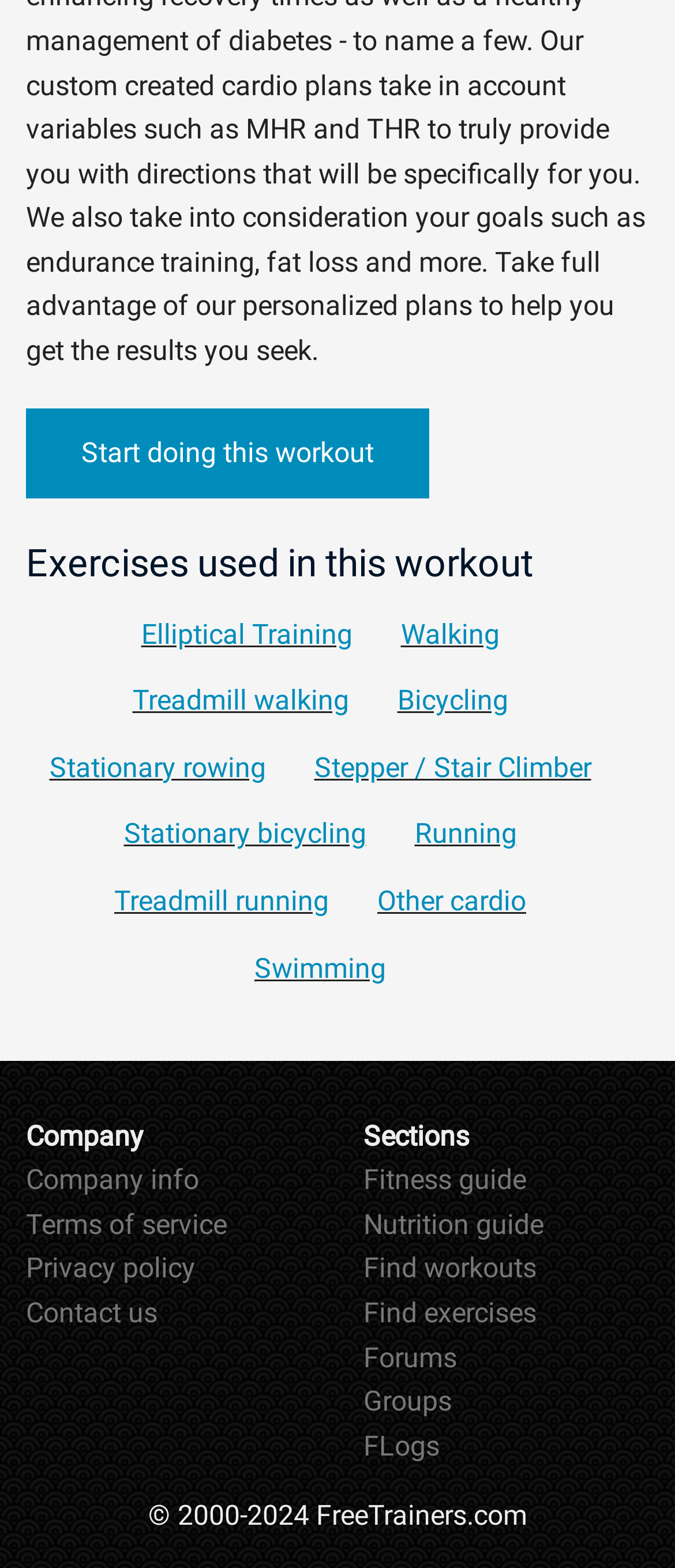Please identify the bounding box coordinates of the element that needs to be clicked to execute the following command: "Find workouts". Provide the bounding box using four float numbers between 0 and 1, formatted as [left, top, right, bottom].

[0.538, 0.798, 0.795, 0.819]